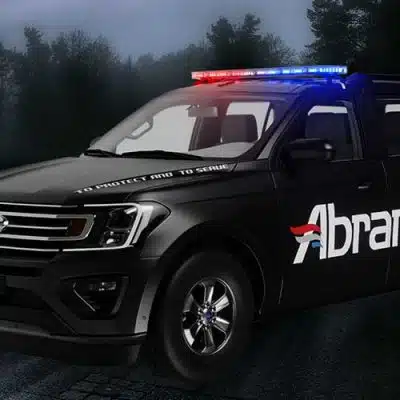What kind of area is the vehicle situated in? Using the information from the screenshot, answer with a single word or phrase.

Dark, forested area